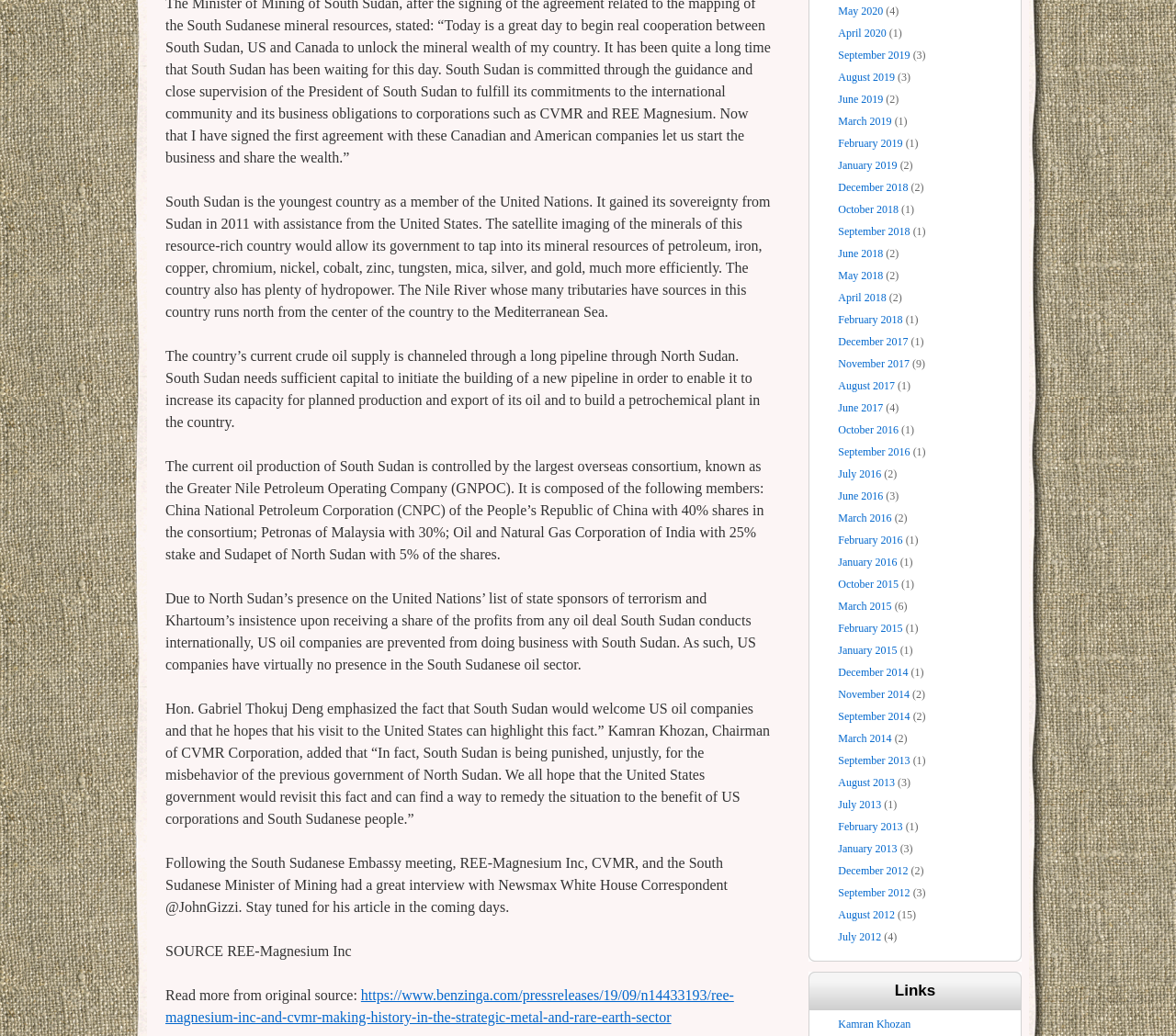Use a single word or phrase to answer the question:
How many links are there in the webpage?

43